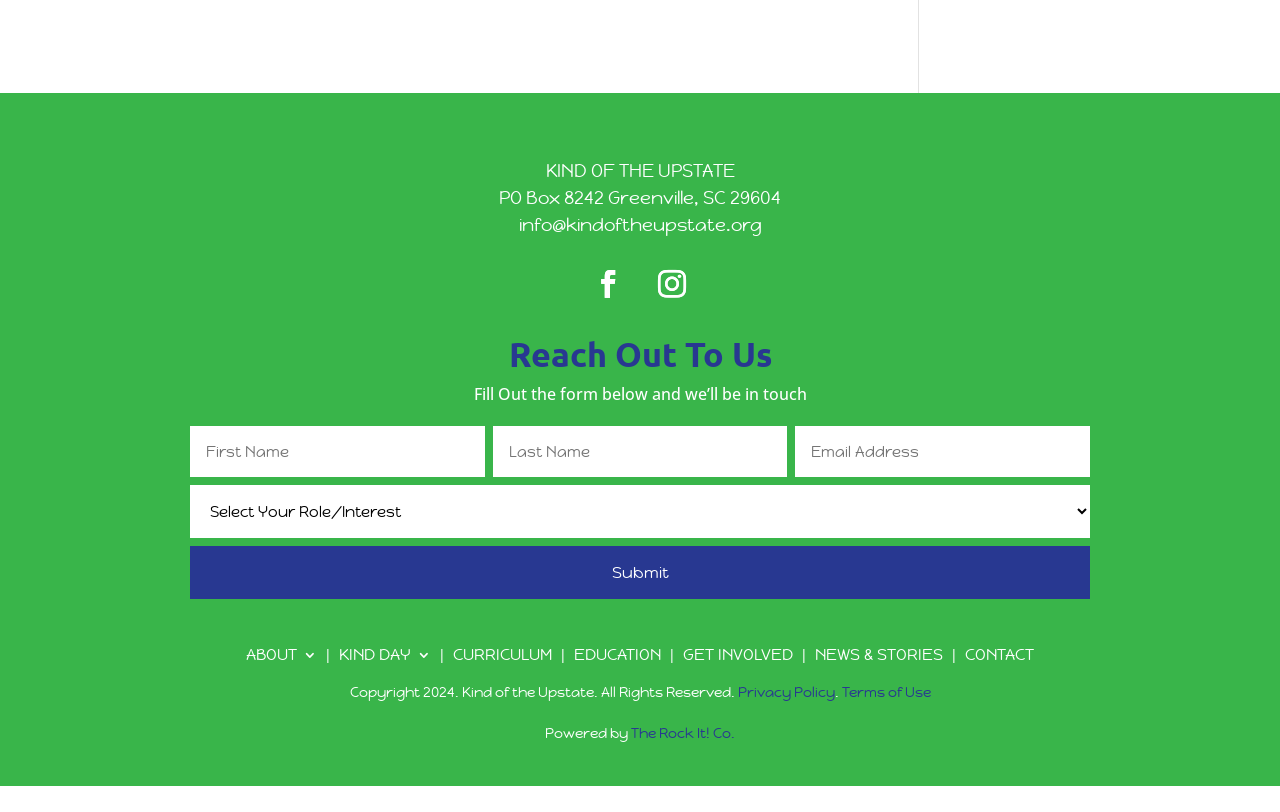Please identify the bounding box coordinates of the element I should click to complete this instruction: 'Learn about high-functioning anxiety'. The coordinates should be given as four float numbers between 0 and 1, like this: [left, top, right, bottom].

None